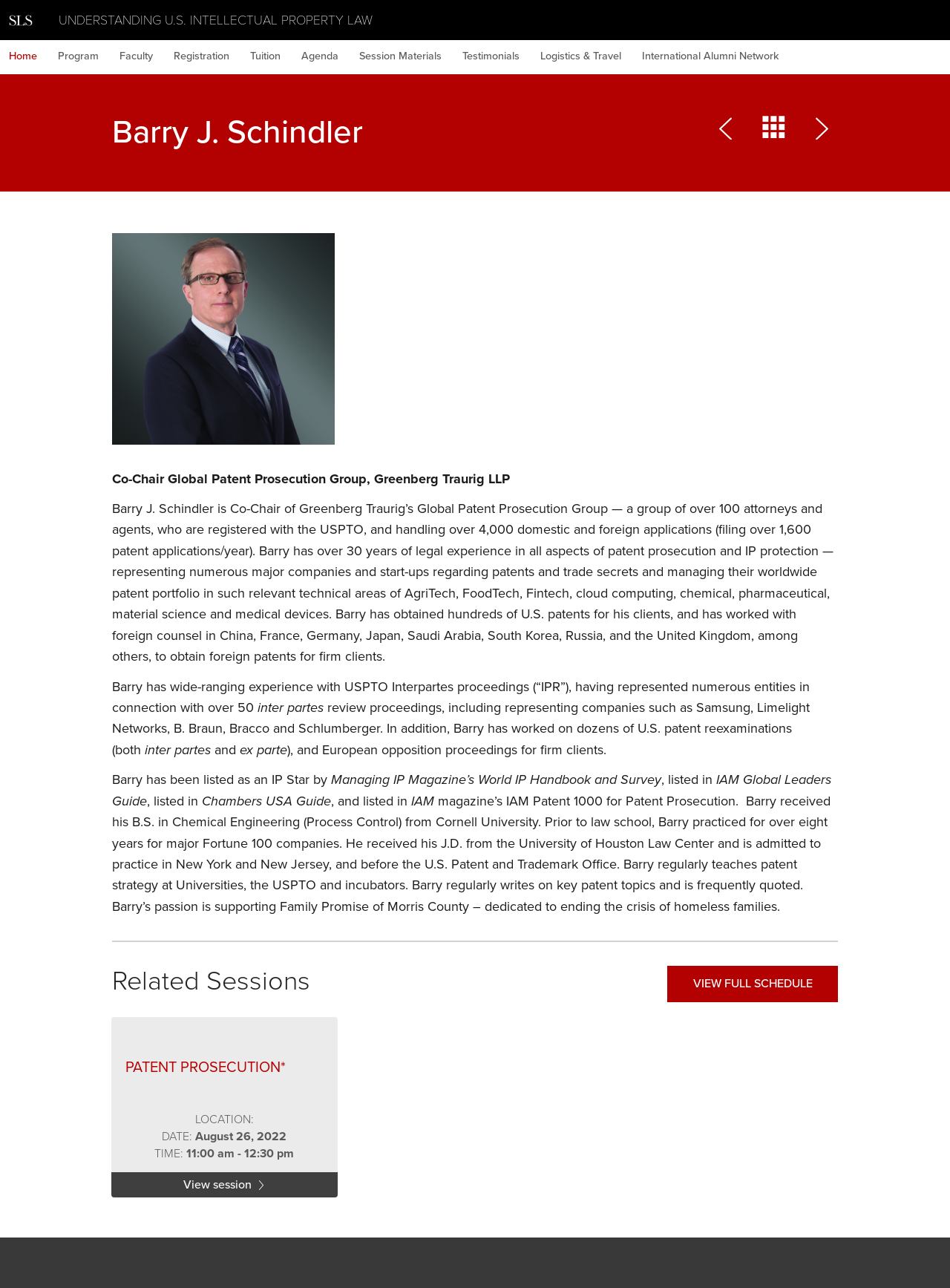Please find the top heading of the webpage and generate its text.

Barry J. Schindler